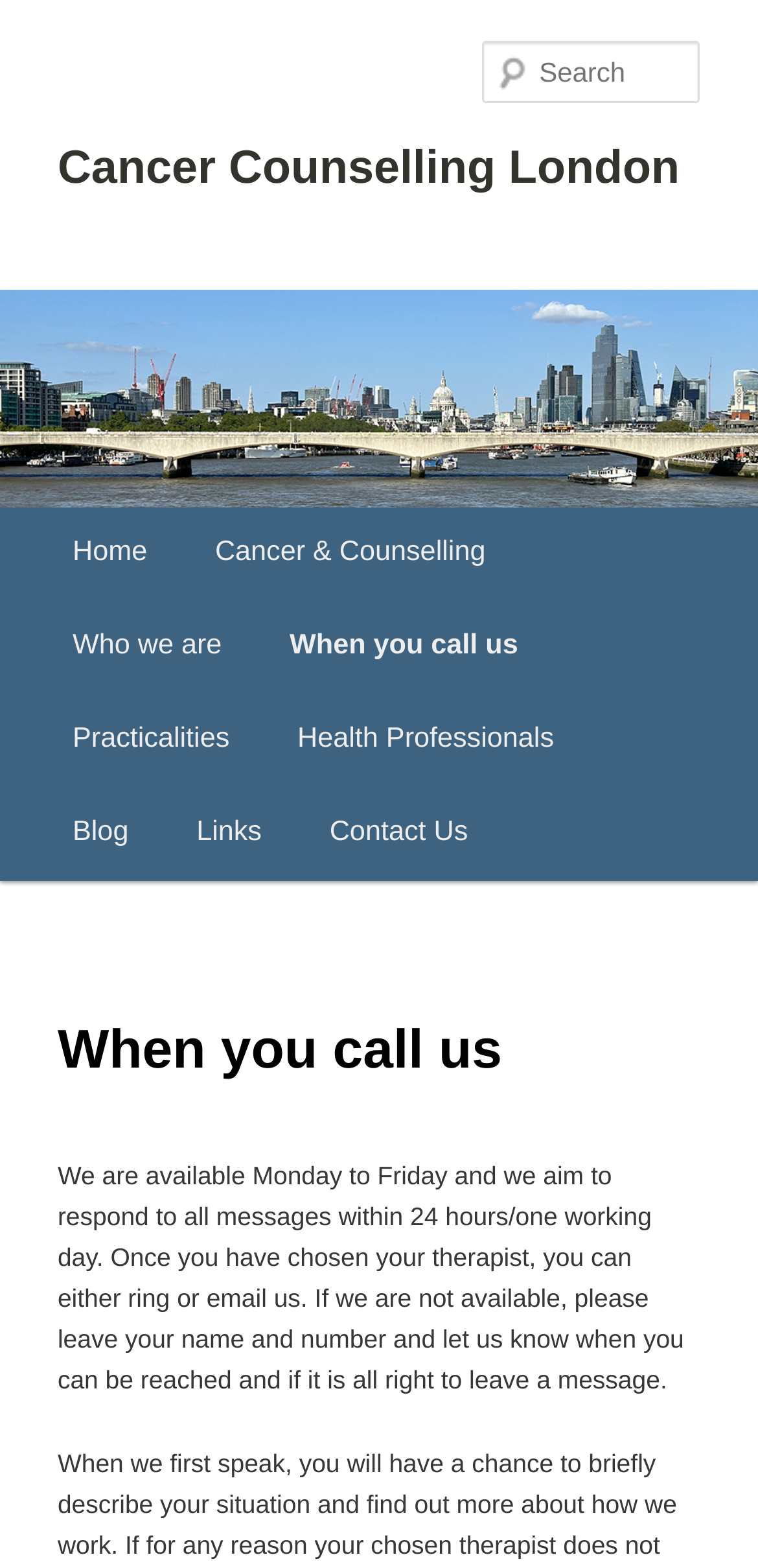Create a detailed narrative of the webpage’s visual and textual elements.

The webpage is about Cancer Counselling London, a service that provides counseling to individuals affected by cancer. At the top of the page, there is a link to skip to the primary content, followed by a heading with the organization's name. Below this, there is a logo image of Cancer Counselling London, which is also a link to the organization's homepage.

On the top right side of the page, there is a search textbox. Below the logo, there is a main menu with links to various sections of the website, including Home, Cancer & Counselling, Who we are, When you call us, Practicalities, Health Professionals, Blog, Links, and Contact Us.

The main content of the page is about the "When you call us" section. There is a heading with the same title, followed by a paragraph of text that explains the process of contacting the service. The text states that the service is available Monday to Friday and aims to respond to all messages within 24 hours. It also provides instructions on how to contact the service, including ringing or emailing, and what to do if the service is not available.

Overall, the webpage provides information about Cancer Counselling London and its services, with a focus on the "When you call us" section.